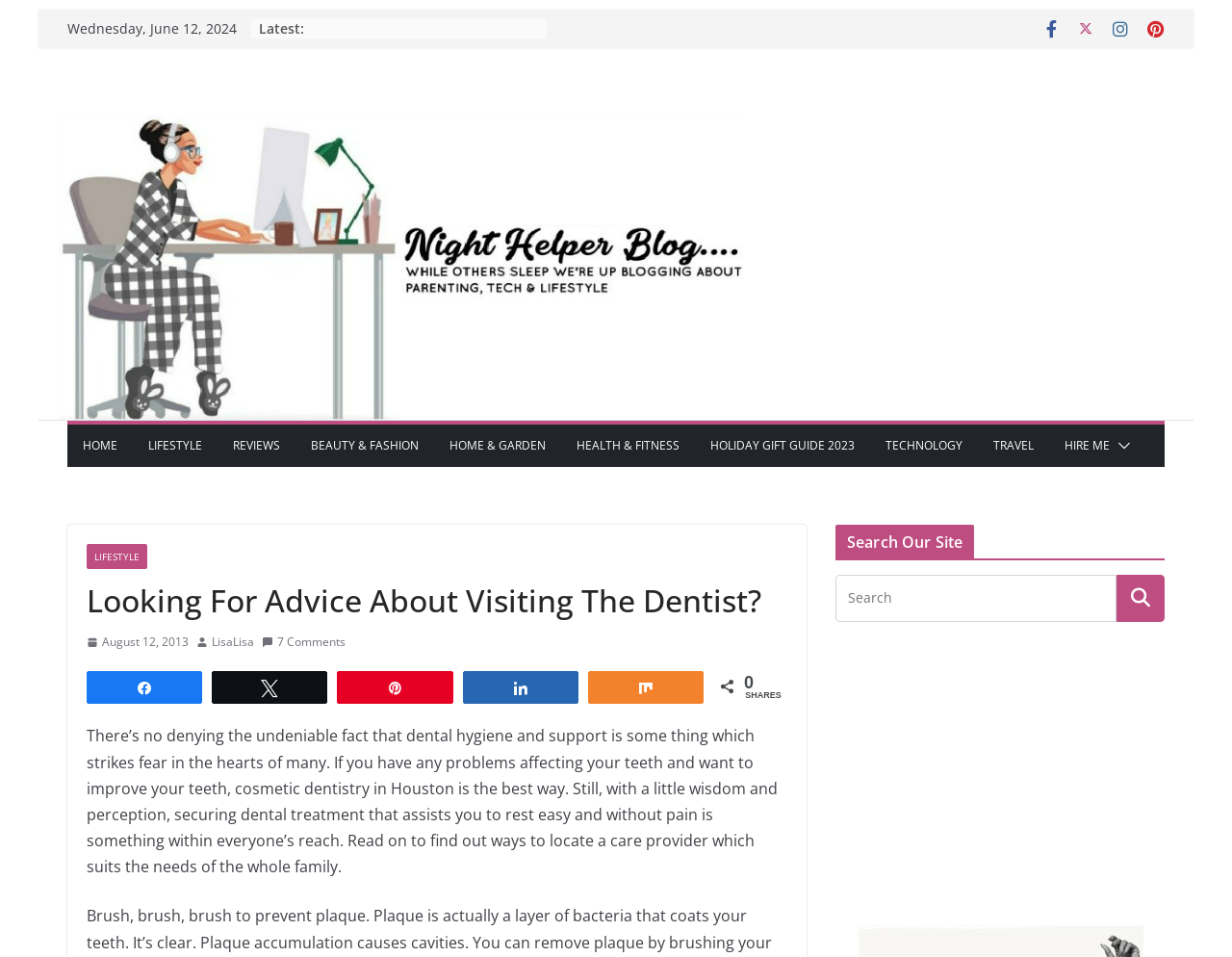Respond concisely with one word or phrase to the following query:
What is the recommended solution for dental problems?

cosmetic dentistry in Houston